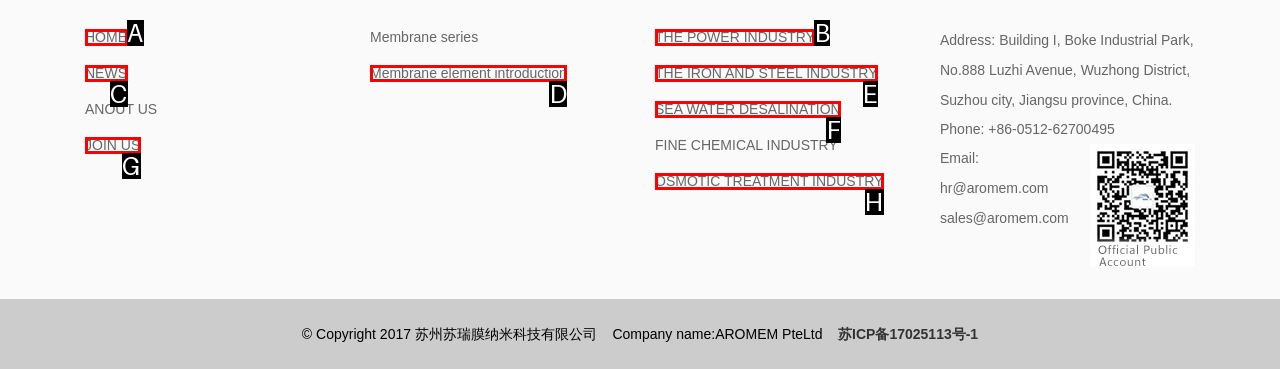Pick the HTML element that corresponds to the description: THE IRON AND STEEL INDUSTRY
Answer with the letter of the correct option from the given choices directly.

E